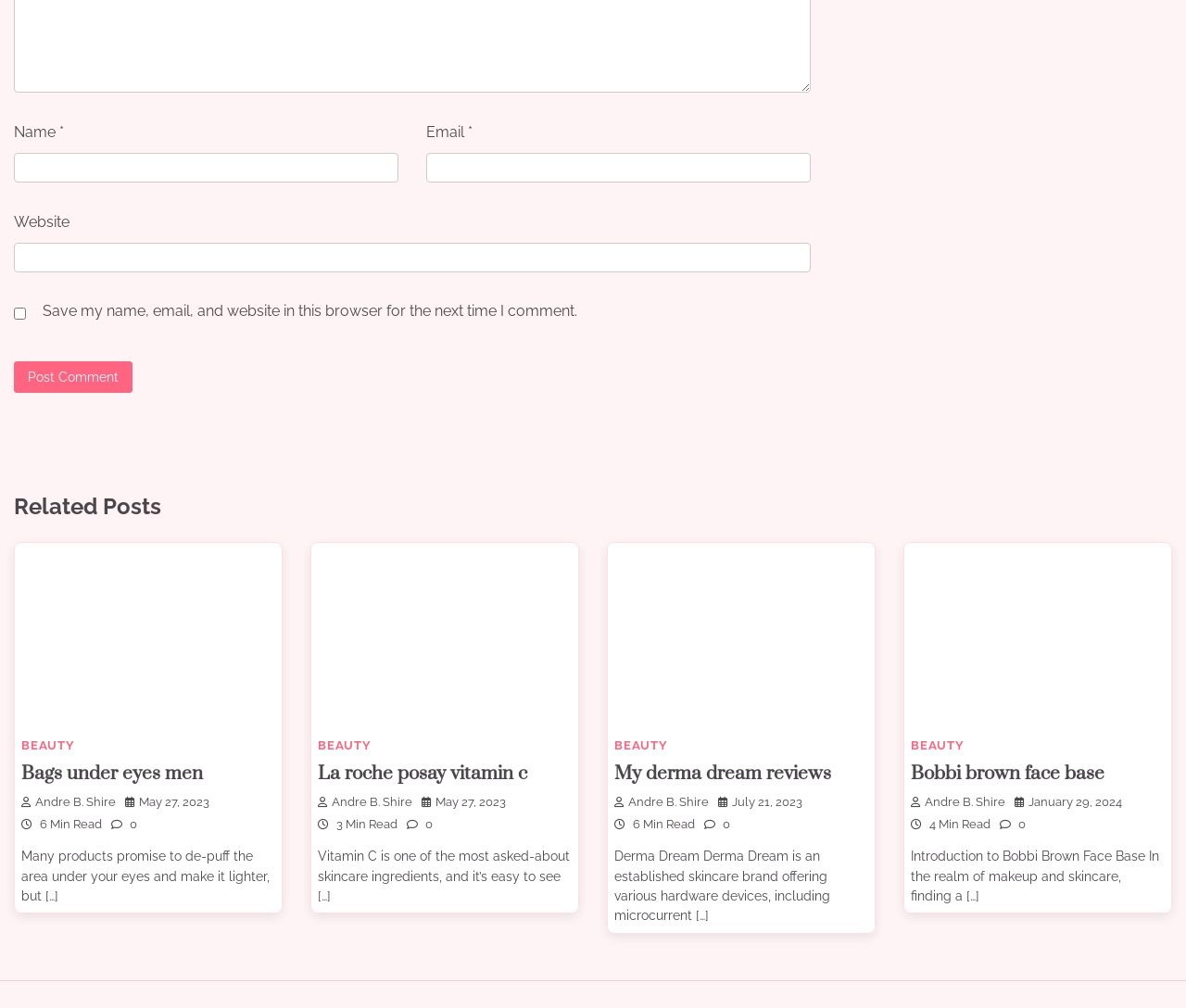Please identify the bounding box coordinates for the region that you need to click to follow this instruction: "Visit the website of Magone & Company, P.C.".

None